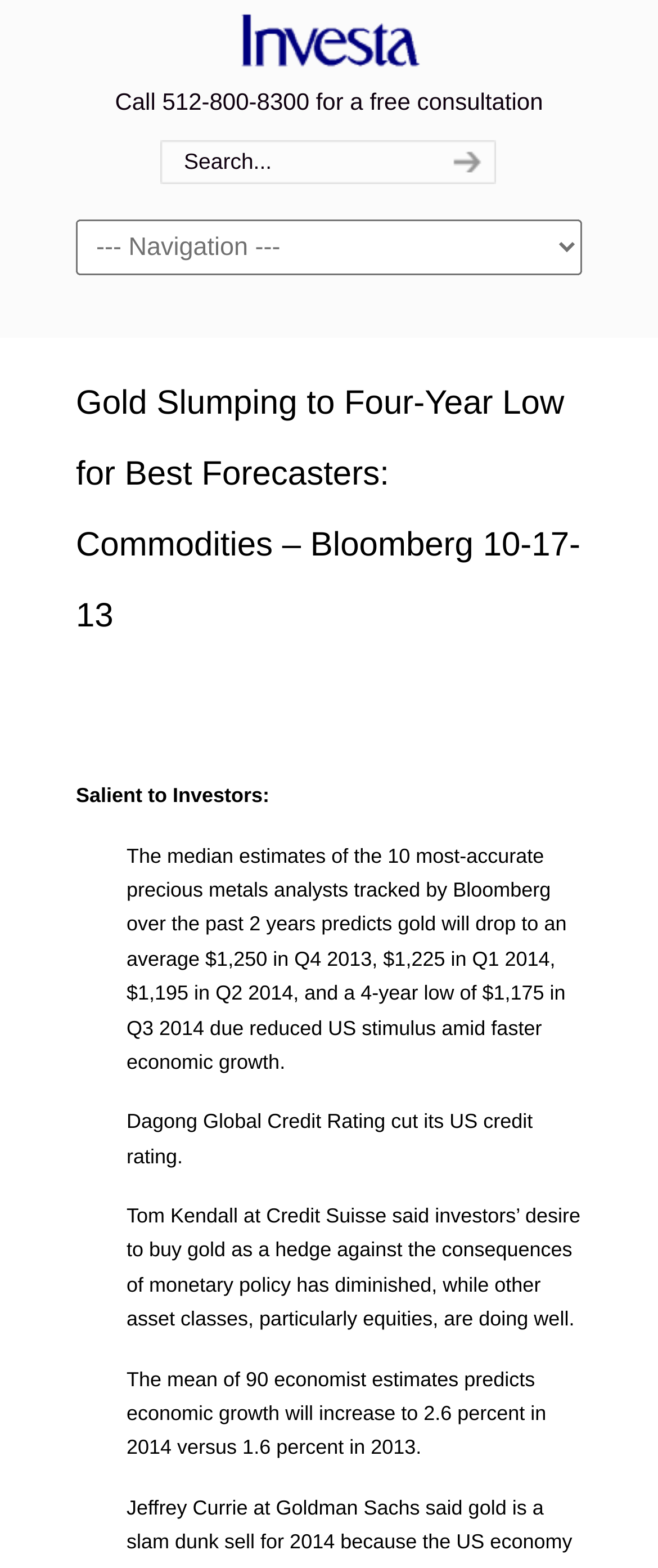Please identify the webpage's heading and generate its text content.

Gold Slumping to Four-Year Low for Best Forecasters: Commodities – Bloomberg 10-17-13